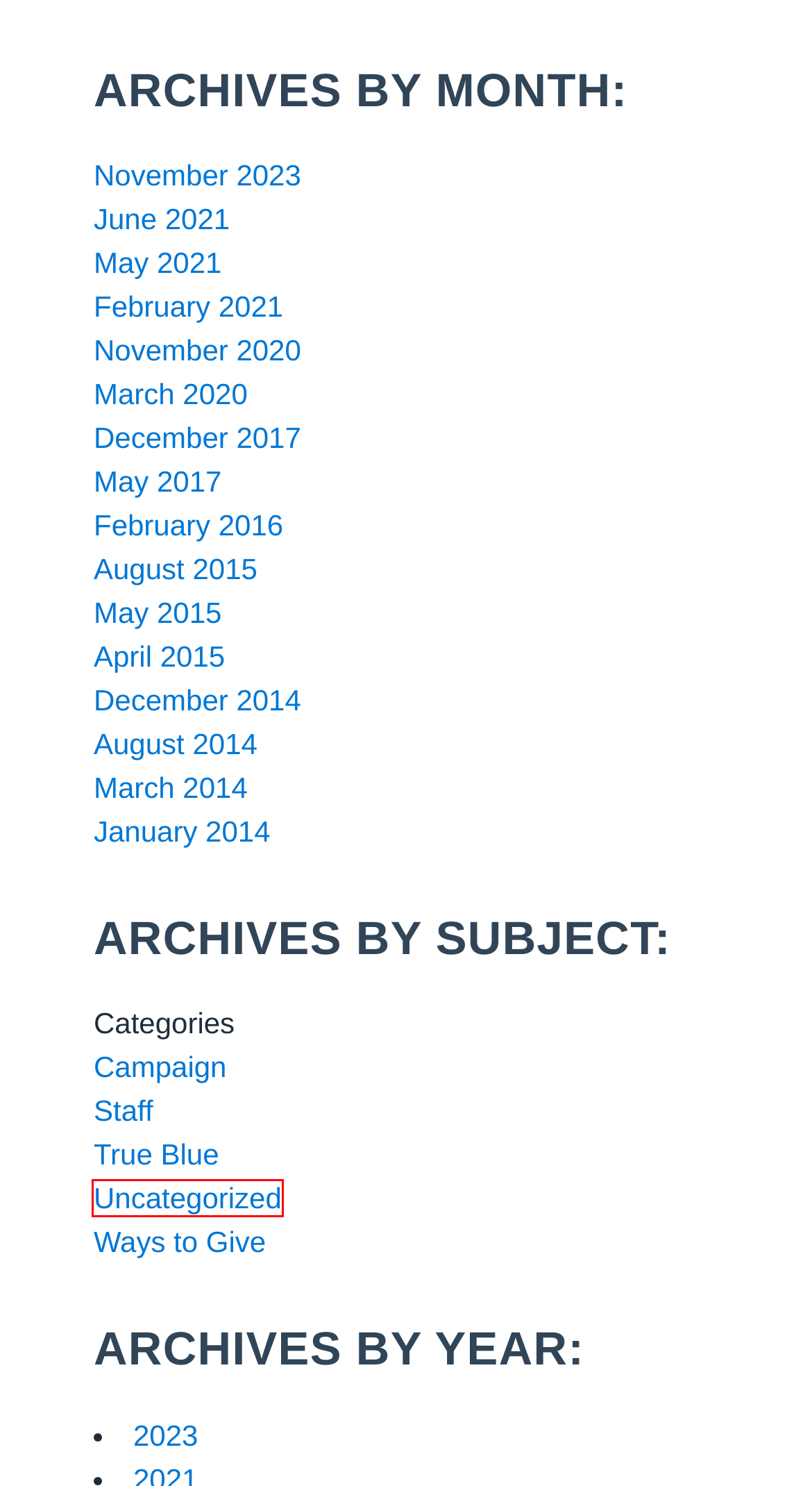Review the screenshot of a webpage that includes a red bounding box. Choose the most suitable webpage description that matches the new webpage after clicking the element within the red bounding box. Here are the candidates:
A. 2023 - Southern University System Foundation
B. May 2021 - Southern University System Foundation
C. Ways to Give Archives - Southern University System Foundation
D. December 2014 - Southern University System Foundation
E. Uncategorized Archives - Southern University System Foundation
F. True Blue Archives - Southern University System Foundation
G. March 2014 - Southern University System Foundation
H. Campaign Archives - Southern University System Foundation

E